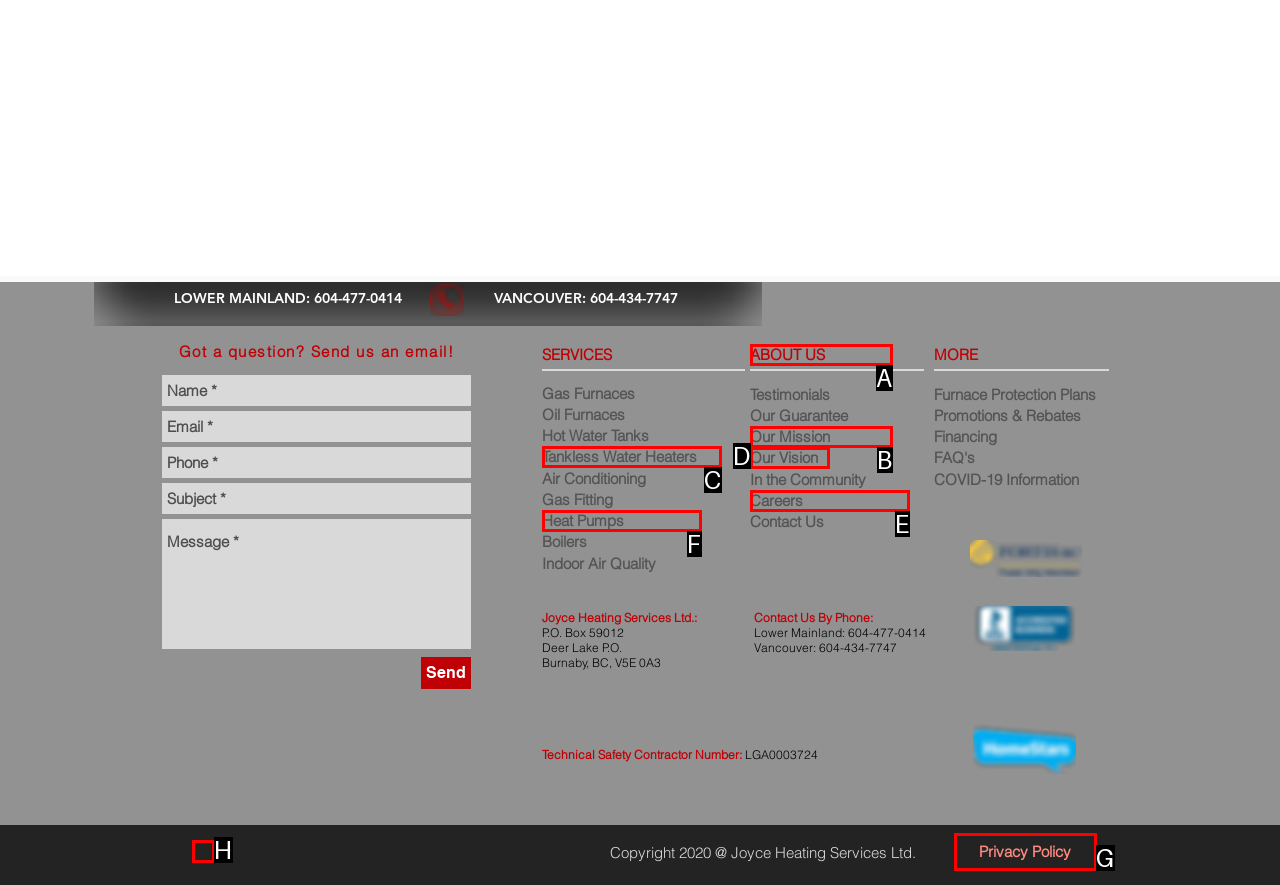Find the option that best fits the description: Tankless Water Heaters. Answer with the letter of the option.

C